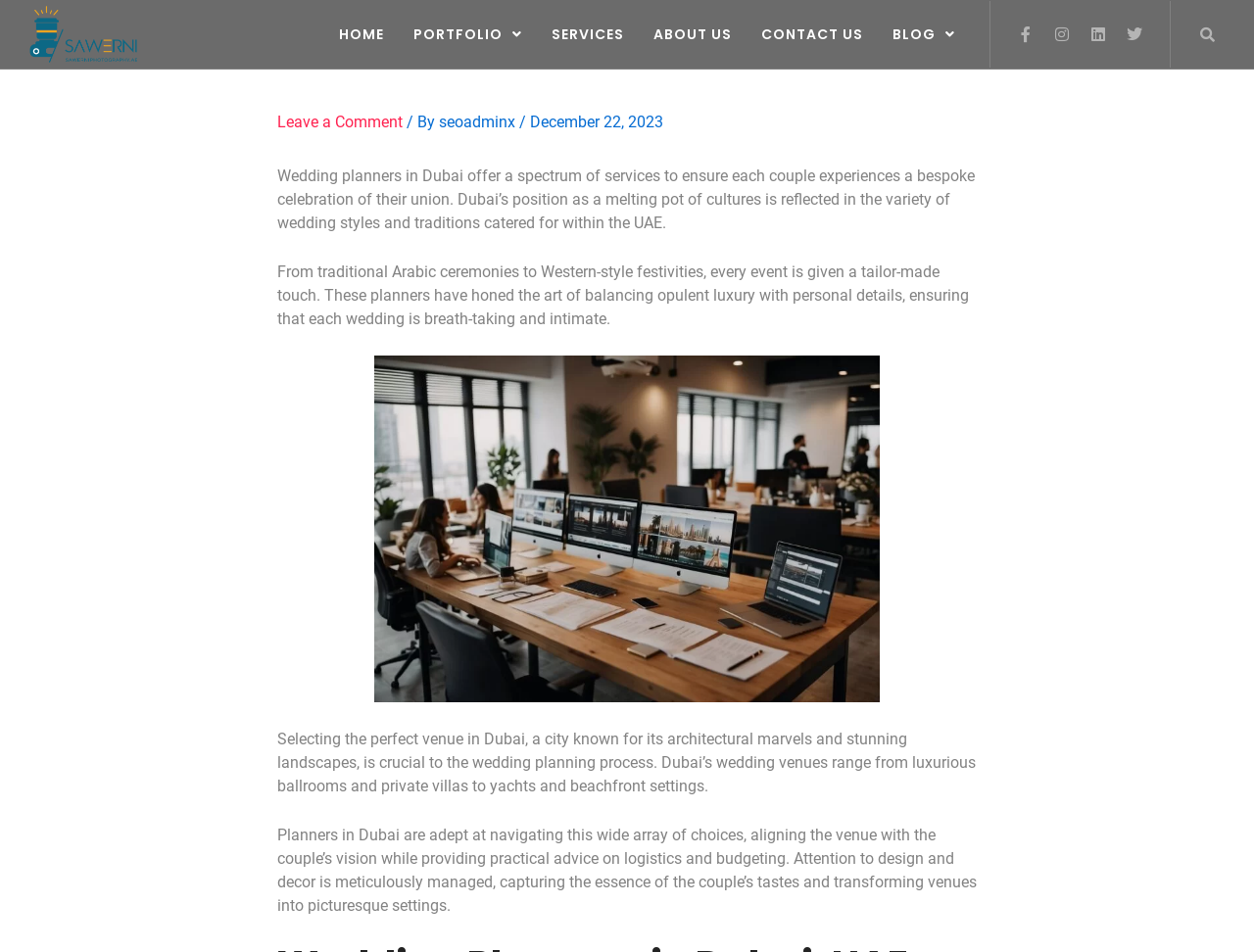Can you pinpoint the bounding box coordinates for the clickable element required for this instruction: "Check the ABOUT US section"? The coordinates should be four float numbers between 0 and 1, i.e., [left, top, right, bottom].

[0.509, 0.017, 0.595, 0.055]